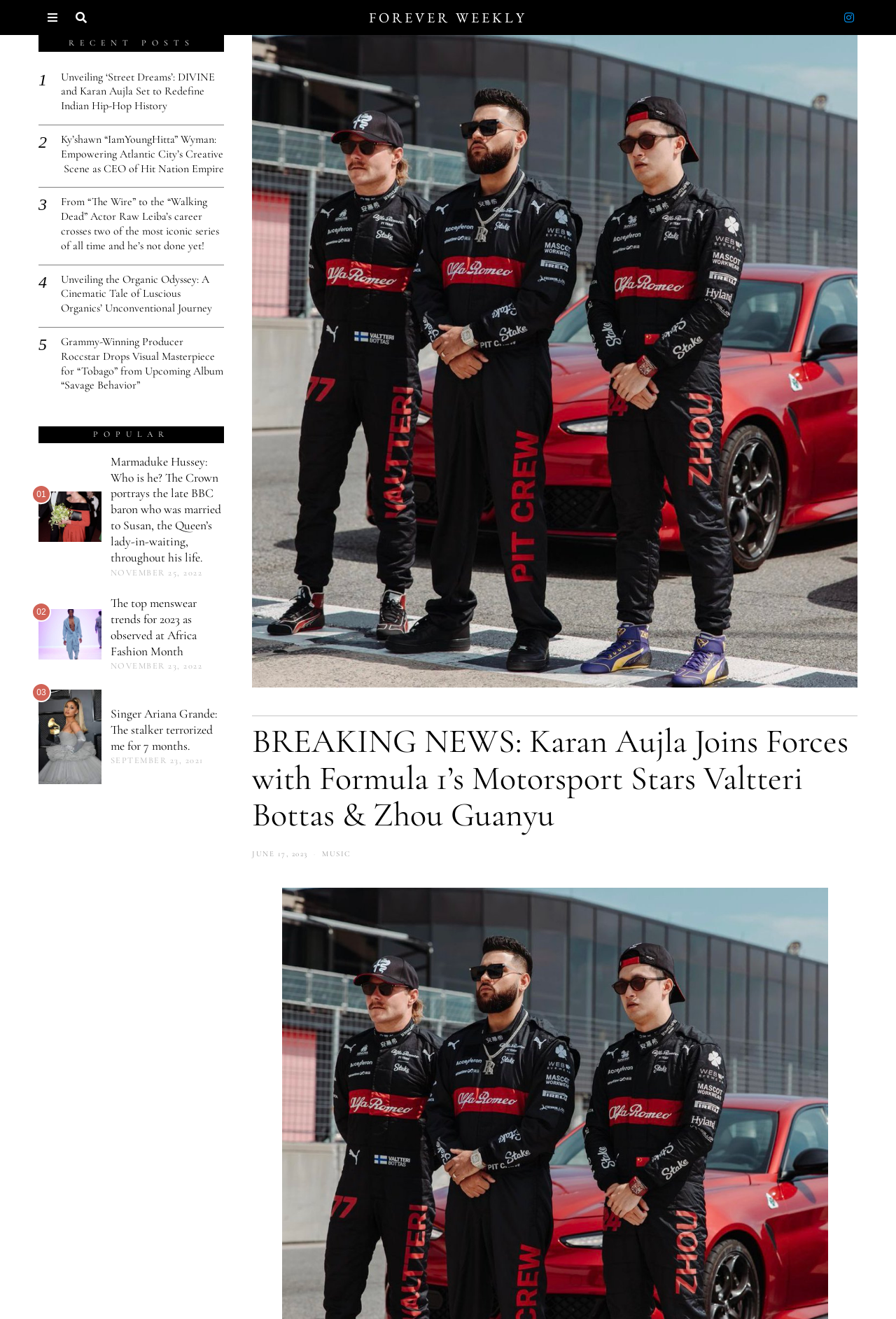Find the bounding box coordinates corresponding to the UI element with the description: "03". The coordinates should be formatted as [left, top, right, bottom], with values as floats between 0 and 1.

[0.043, 0.523, 0.113, 0.595]